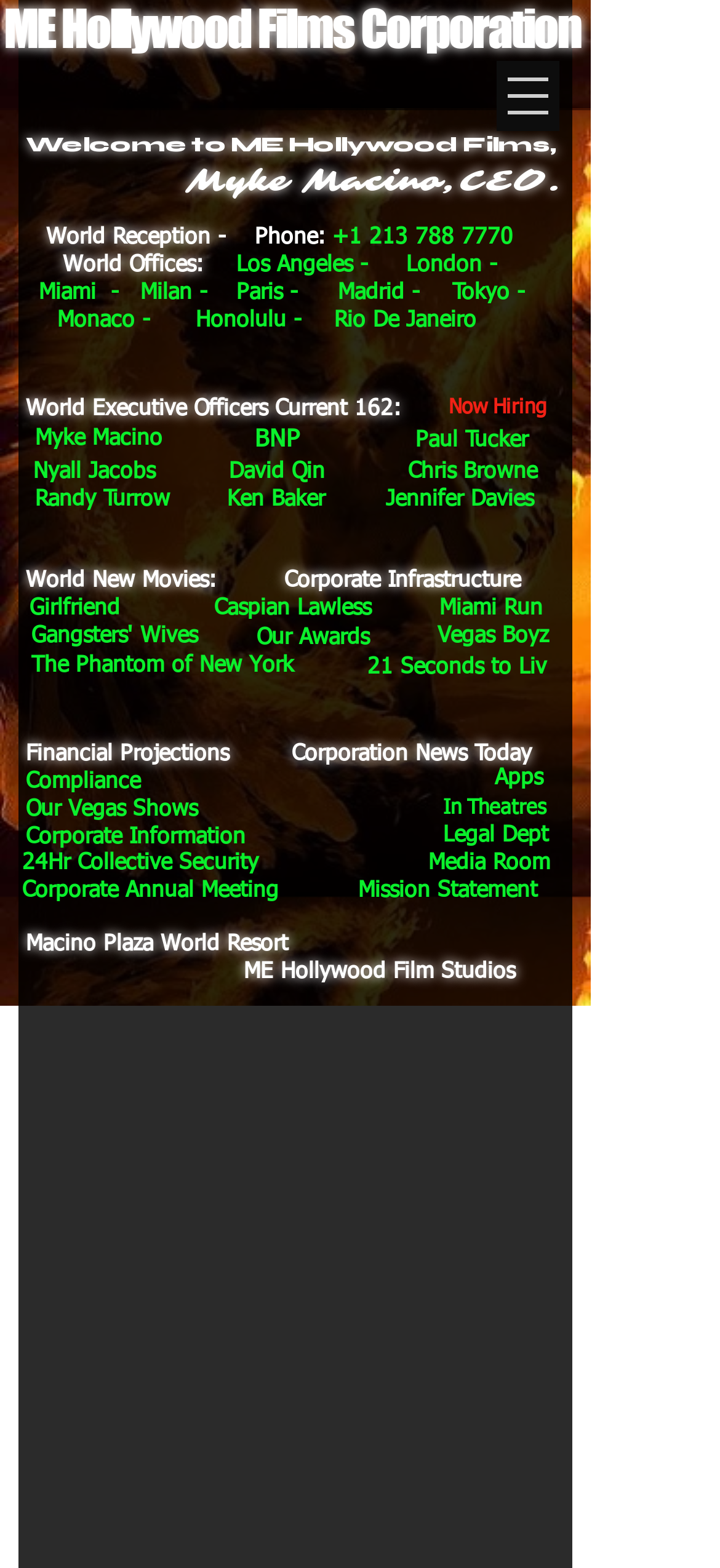What is the phone number of the corporation?
Using the image, provide a concise answer in one word or a short phrase.

+1 213 788 7770